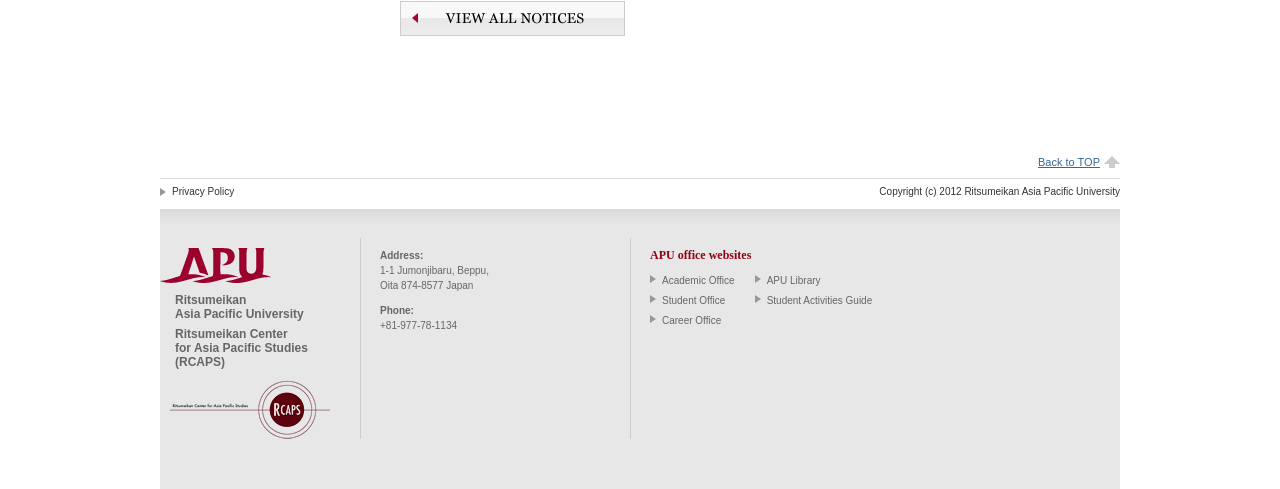Could you specify the bounding box coordinates for the clickable section to complete the following instruction: "Check student office"?

[0.517, 0.603, 0.567, 0.626]